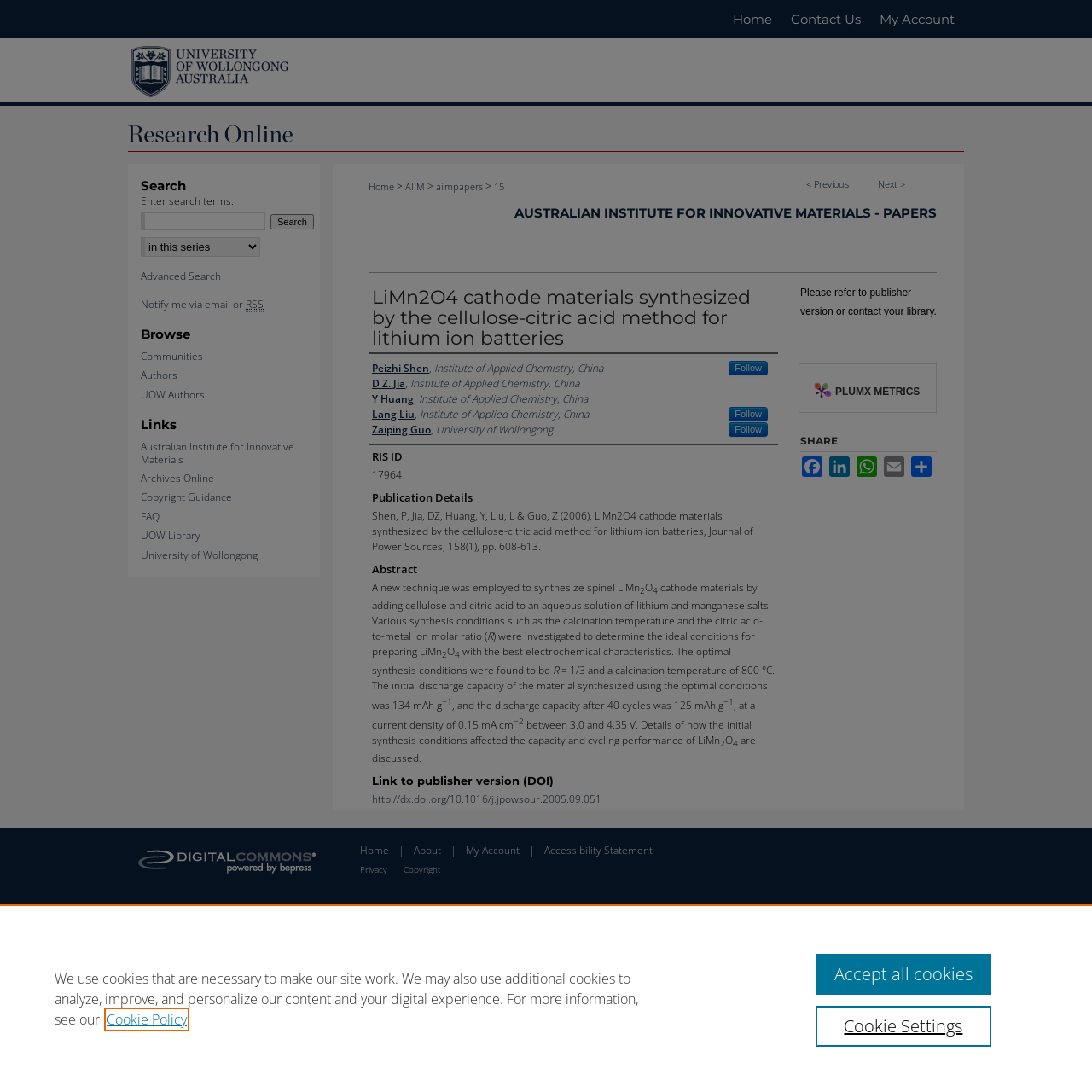Answer briefly with one word or phrase:
What is the RIS ID of the paper?

17964